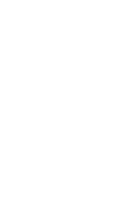Convey a detailed narrative of what is depicted in the image.

The image features the logo of Blaze Martial Arts, characterized by its dynamic design that embodies the spirit of martial arts training. Positioned on the webpage dedicated to the Kickboxing Bracknell Academy, this logo symbolizes the academy's commitment to offering a variety of martial arts classes, including Kickboxing, Karate, and Mixed Martial Arts. The logo emphasizes the inclusive philosophy of the academy, catering to students of all ages, from Little Ninjas aged four to six, to teenagers and adults of varying skill levels. The visual identity of Blaze Martial Arts reflects its dedication to fostering confidence, discipline, and physical fitness through martial arts training.